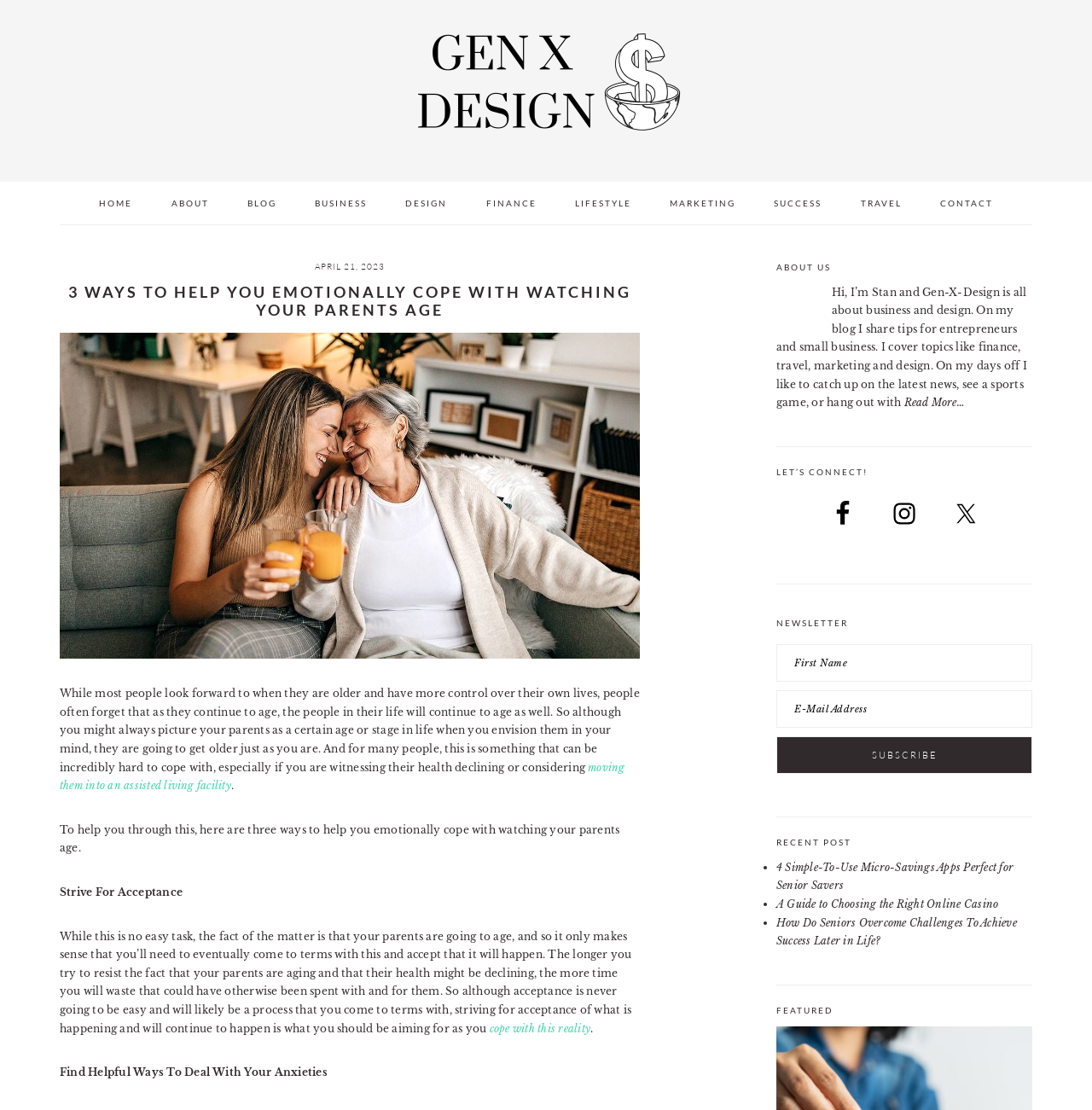Determine the main headline of the webpage and provide its text.

3 WAYS TO HELP YOU EMOTIONALLY COPE WITH WATCHING YOUR PARENTS AGE